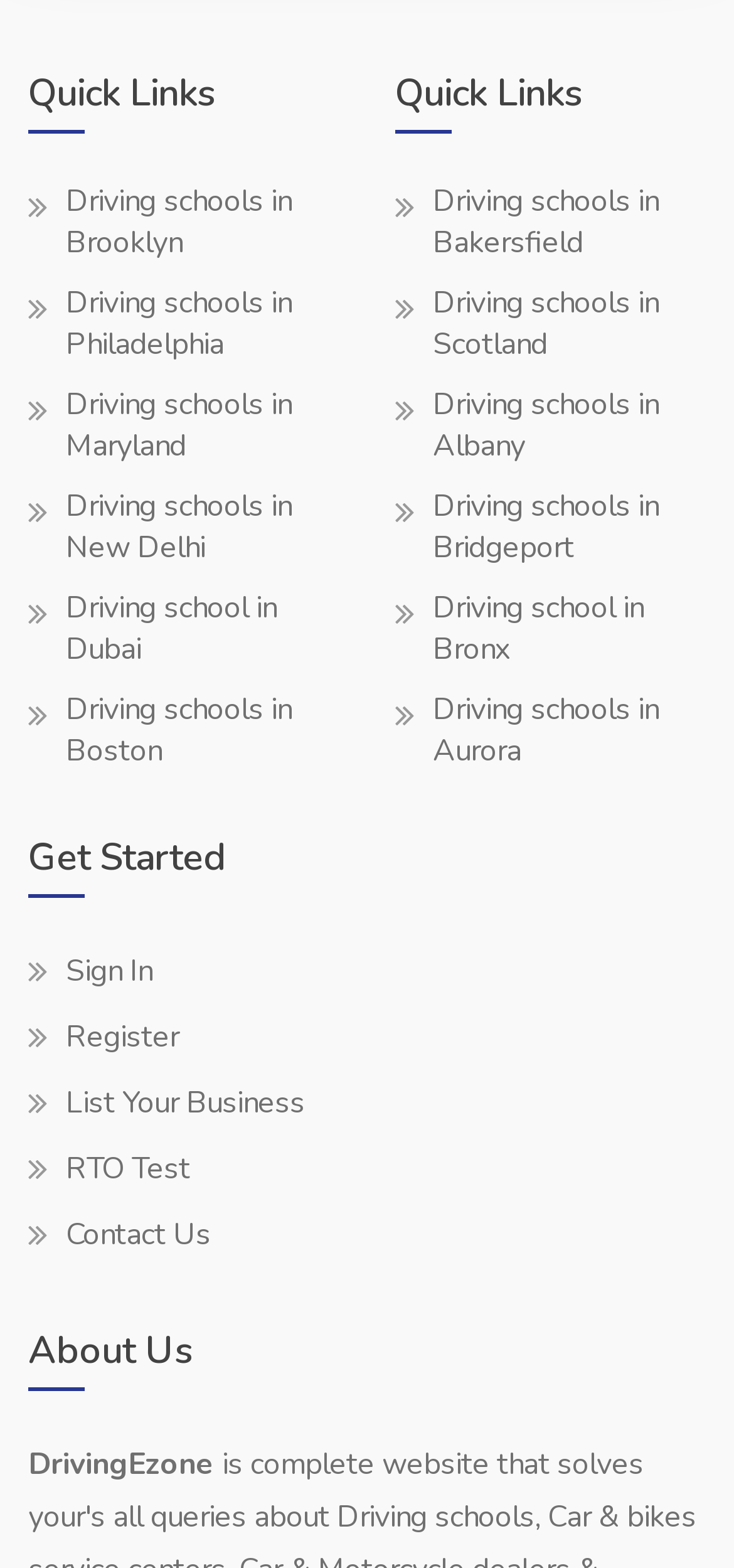Please reply to the following question with a single word or a short phrase:
What is the name of the website?

DrivingEzone